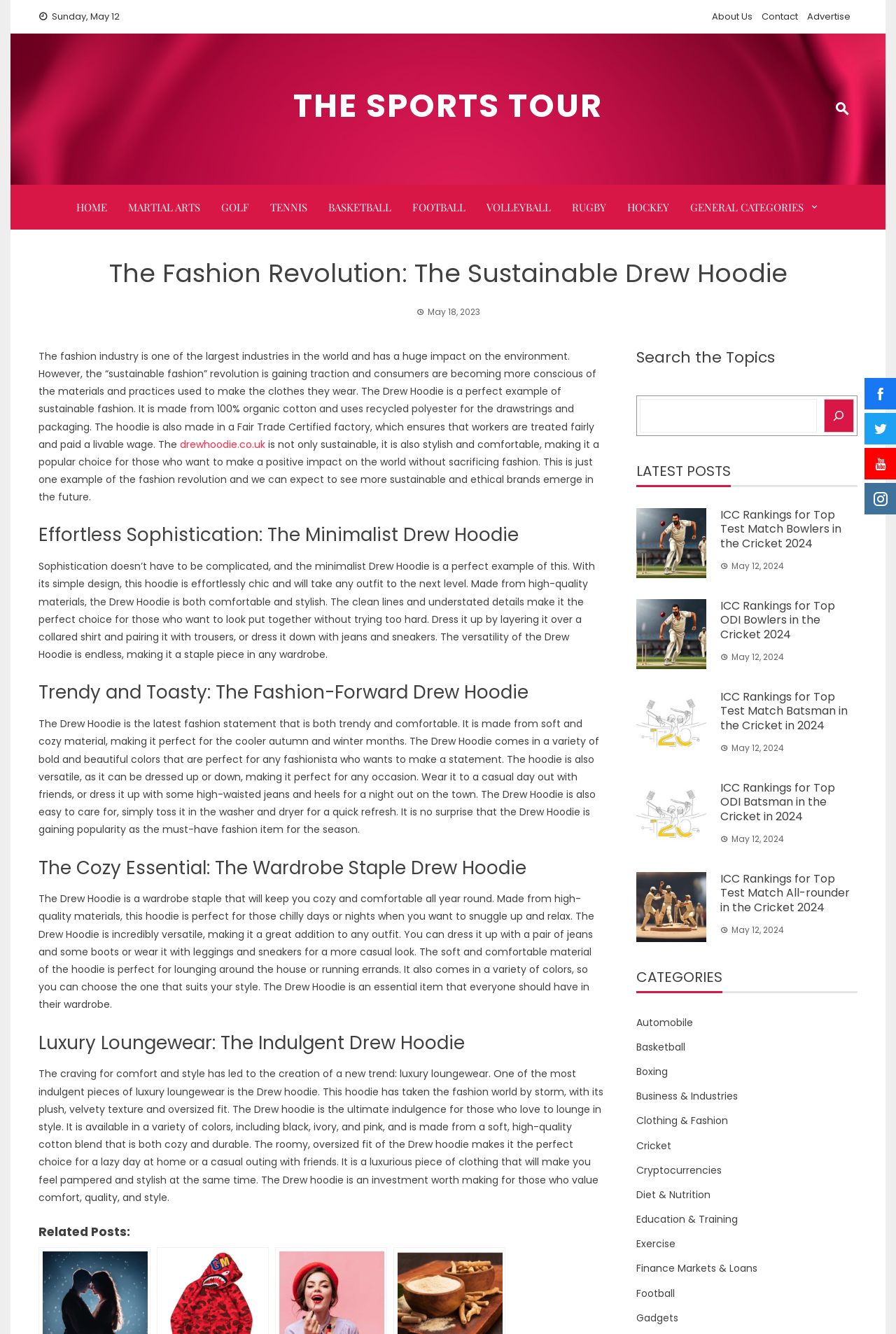Explain the webpage in detail, including its primary components.

This webpage is about The Fashion Revolution, specifically focusing on the sustainable Drew Hoodie. At the top, there is a navigation menu with links to "About Us", "Contact", "Advertise", and other categories. Below the navigation menu, there is a heading that reads "The Fashion Revolution: The Sustainable Drew Hoodie". 

On the left side of the page, there is a section that discusses the sustainability and features of the Drew Hoodie, including its organic cotton material, recycled polyester drawstrings and packaging, and Fair Trade Certified factory production. This section also mentions the hoodie's comfort, style, and versatility.

Below this section, there are four headings that highlight different aspects of the Drew Hoodie: "Effortless Sophistication: The Minimalist Drew Hoodie", "Trendy and Toasty: The Fashion-Forward Drew Hoodie", "The Cozy Essential: The Wardrobe Staple Drew Hoodie", and "Luxury Loungewear: The Indulgent Drew Hoodie". Each heading is followed by a descriptive paragraph that elaborates on the corresponding aspect of the hoodie.

On the right side of the page, there is a complementary section that contains a search bar, a "LATEST POSTS" section, and a "CATEGORIES" section. The "LATEST POSTS" section displays several links to recent articles, including "ICC Rankings for Top Test Match Bowlers in the Cricket 2024" and "ICC Rankings for Top ODI Batsman in the Cricket in 2024", each accompanied by an image and a timestamp. The "CATEGORIES" section lists various categories, such as "Automobile", "Basketball", "Boxing", and "Clothing & Fashion", among others.